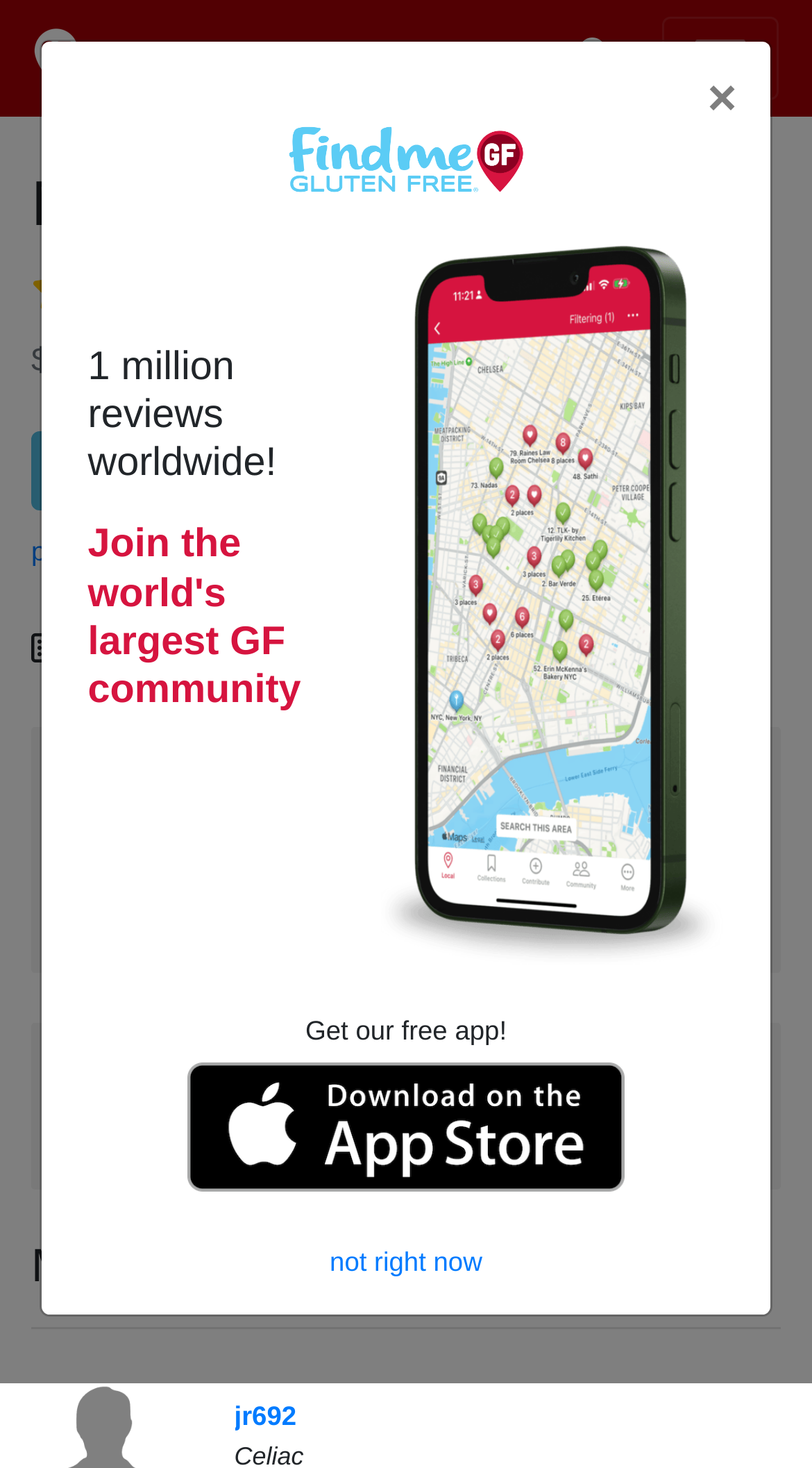Describe all significant elements and features of the webpage.

The webpage is about Molos, a restaurant in Weehawken, with a focus on gluten-free options. At the top left, there is a Find Me Gluten Free logo, and next to it, a link to toggle navigation. The restaurant's name, "Molos", is displayed prominently in a heading, accompanied by a 2.0-star rating and a link to write a review. 

Below the restaurant's name, there is a brief description of the restaurant, including its price range and type. A link to propose an edit is also available. The webpage then displays a warning that the restaurant is reported not to have a gluten-free menu. 

The restaurant's address, phone number, and website are listed, along with a link to get directions. There is also a section for collections, which indicates that Molos is in one public collection. 

Further down, there is a heading for "Most Recent Reviews", followed by a separator line. The webpage then displays a review from a user, "jr692", with a default user profile picture thumbnail. 

At the bottom of the page, there is a large section promoting the Find Me Gluten Free app, with a heading, an image of the app's map, and links to download the app on the App Store. There is also a button to close this promotional section.